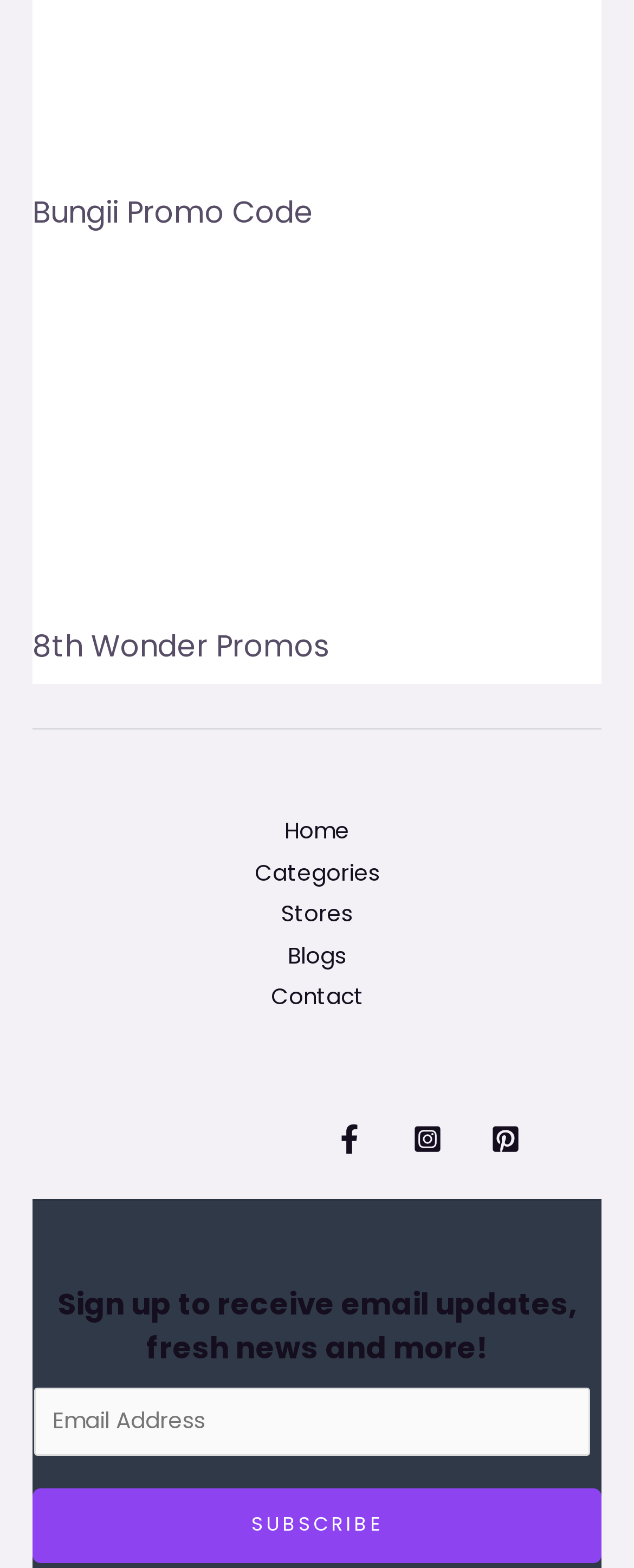Show me the bounding box coordinates of the clickable region to achieve the task as per the instruction: "Follow on Facebook".

[0.528, 0.717, 0.574, 0.735]